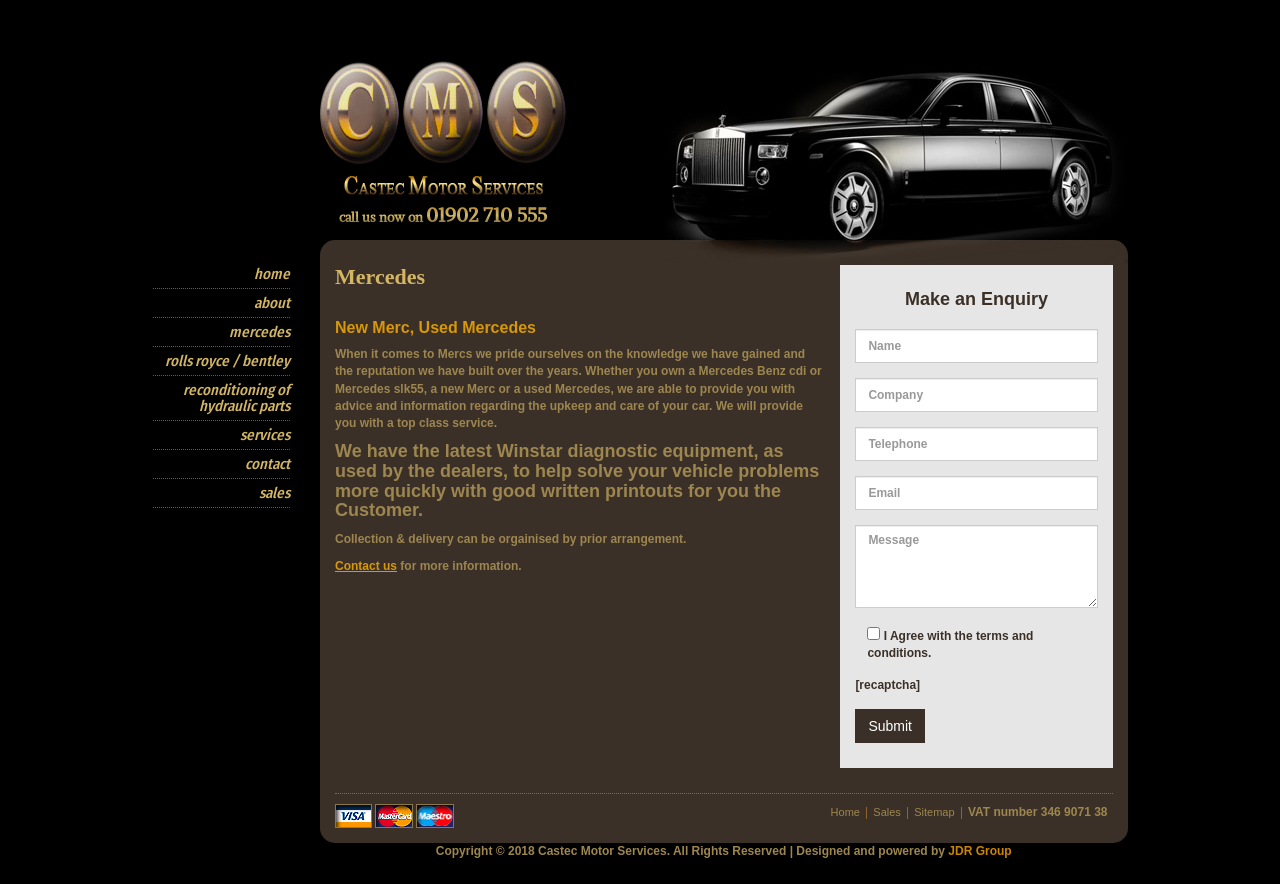What is the phone number to call?
Please provide a detailed answer to the question.

I found the phone number by looking at the link with the text 'call us now on' and the adjacent link with the phone number.